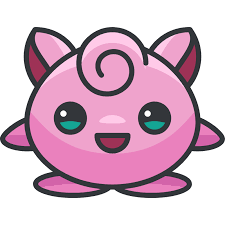Provide your answer in one word or a succinct phrase for the question: 
What is the character's body shape?

Round